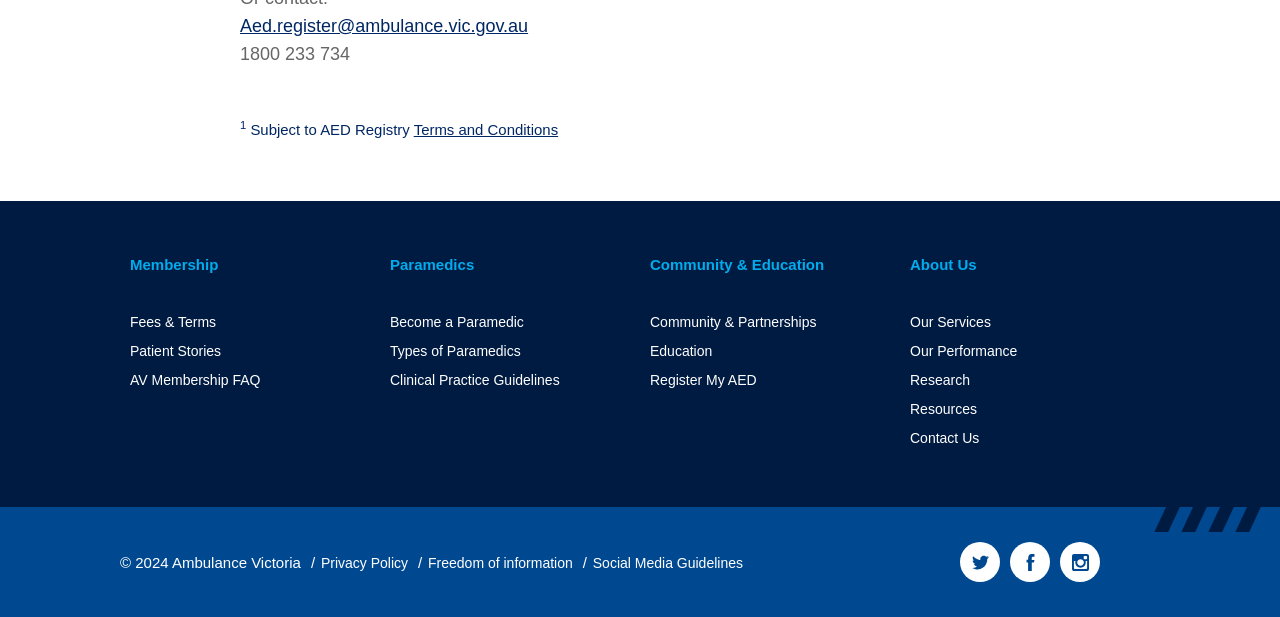Locate and provide the bounding box coordinates for the HTML element that matches this description: "Privacy Policy".

[0.251, 0.899, 0.319, 0.925]